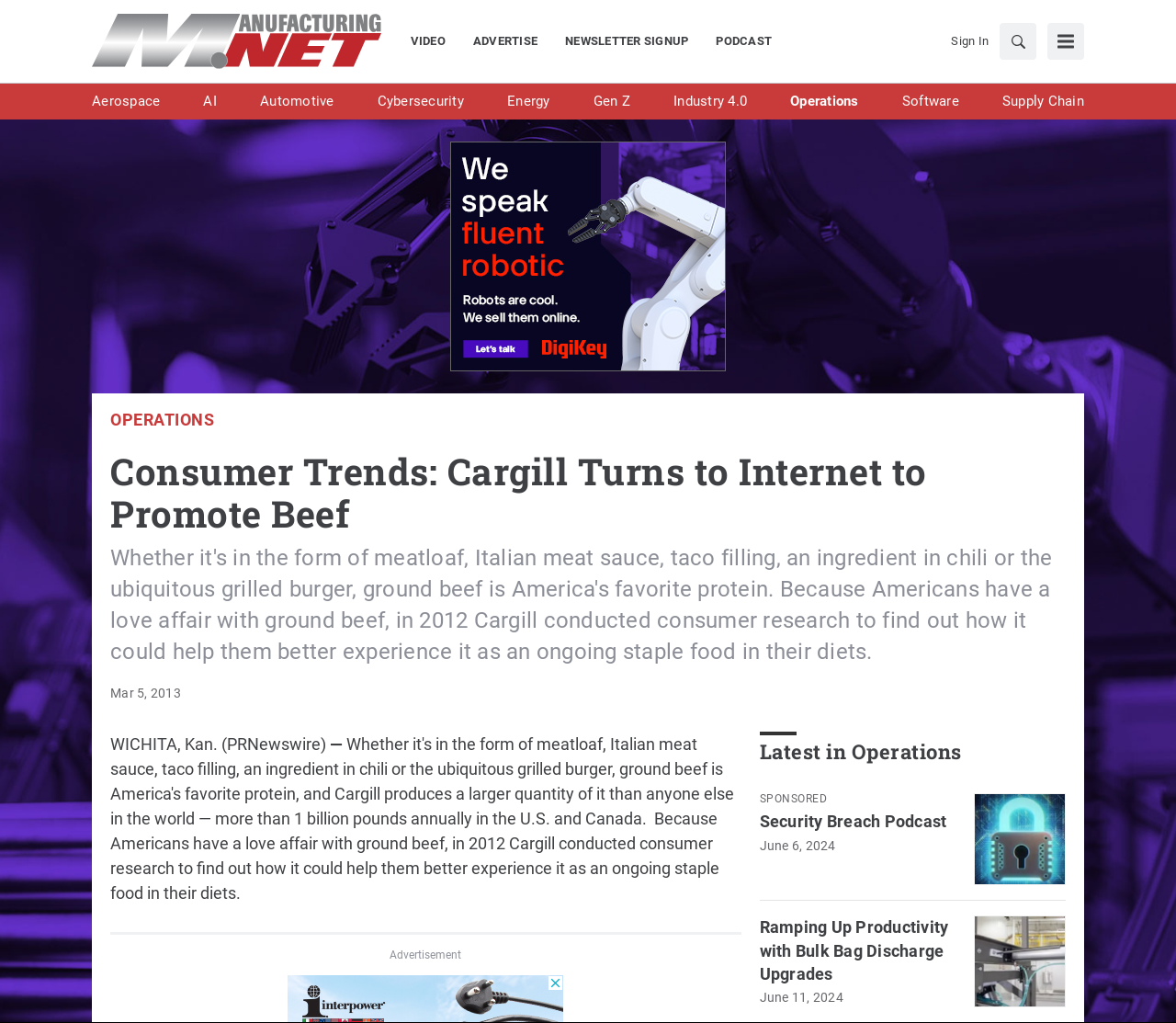Could you determine the bounding box coordinates of the clickable element to complete the instruction: "Read more about 'Consumer Trends: Cargill Turns to Internet to Promote Beef'"? Provide the coordinates as four float numbers between 0 and 1, i.e., [left, top, right, bottom].

[0.094, 0.44, 0.906, 0.522]